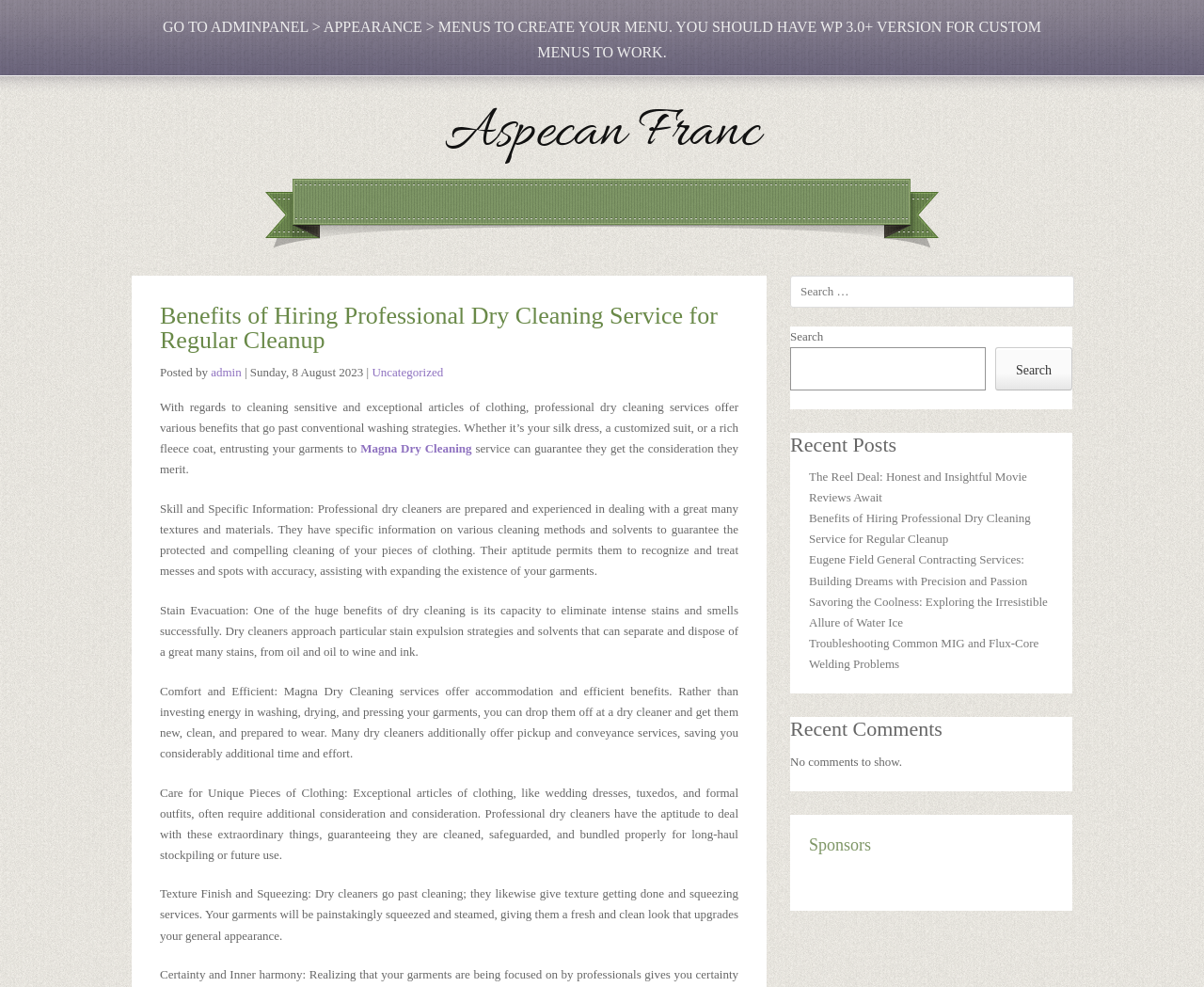Give a detailed account of the webpage.

This webpage appears to be a blog post about the benefits of hiring professional dry cleaning services for regular cleanup. At the top of the page, there is a heading with the title "Aspecan Franc" and a link to the same title. Below this, there is a heading with the title "Benefits of Hiring Professional Dry Cleaning Service for Regular Cleanup" and a link to the same title.

On the left side of the page, there is a section with the title "Recent Posts" that lists five links to other blog posts. Below this, there is a section with the title "Recent Comments" that indicates there are no comments to show. At the bottom of the page, there is a section with the title "Sponsors".

The main content of the page is divided into five sections, each describing a benefit of hiring professional dry cleaning services. The first section discusses the skill and specific information of professional dry cleaners, the second section talks about stain evacuation, the third section highlights the comfort and efficiency of dry cleaning services, the fourth section explains the care for unique pieces of clothing, and the fifth section describes the texture finish and pressing services offered by dry cleaners.

There are two search bars on the page, one at the top right and another at the bottom right. The top right search bar has a textbox and a button, while the bottom right search bar has a static text "Search" and a searchbox.